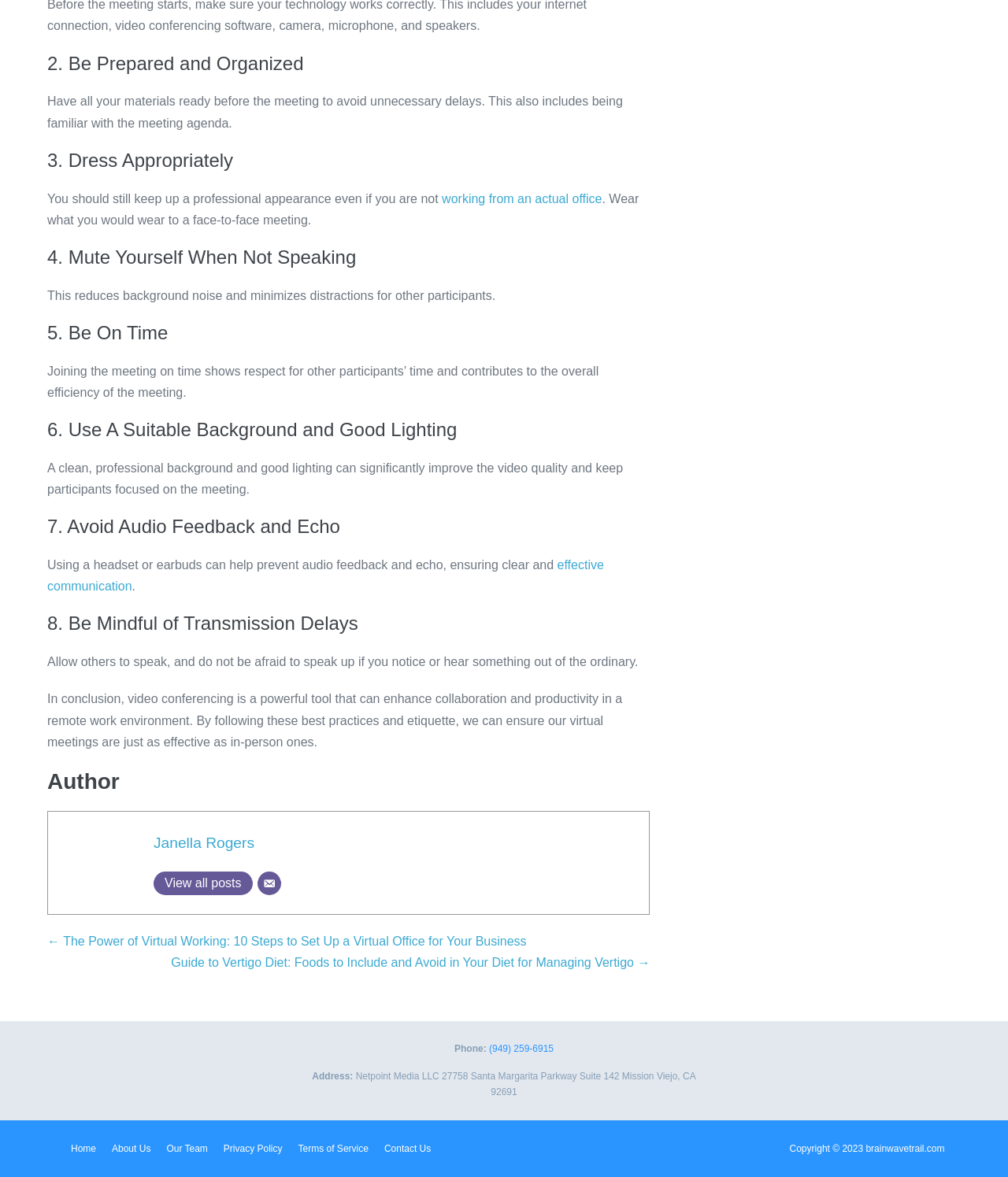Please determine the bounding box coordinates of the clickable area required to carry out the following instruction: "Check the author's profile". The coordinates must be four float numbers between 0 and 1, represented as [left, top, right, bottom].

[0.152, 0.709, 0.252, 0.723]